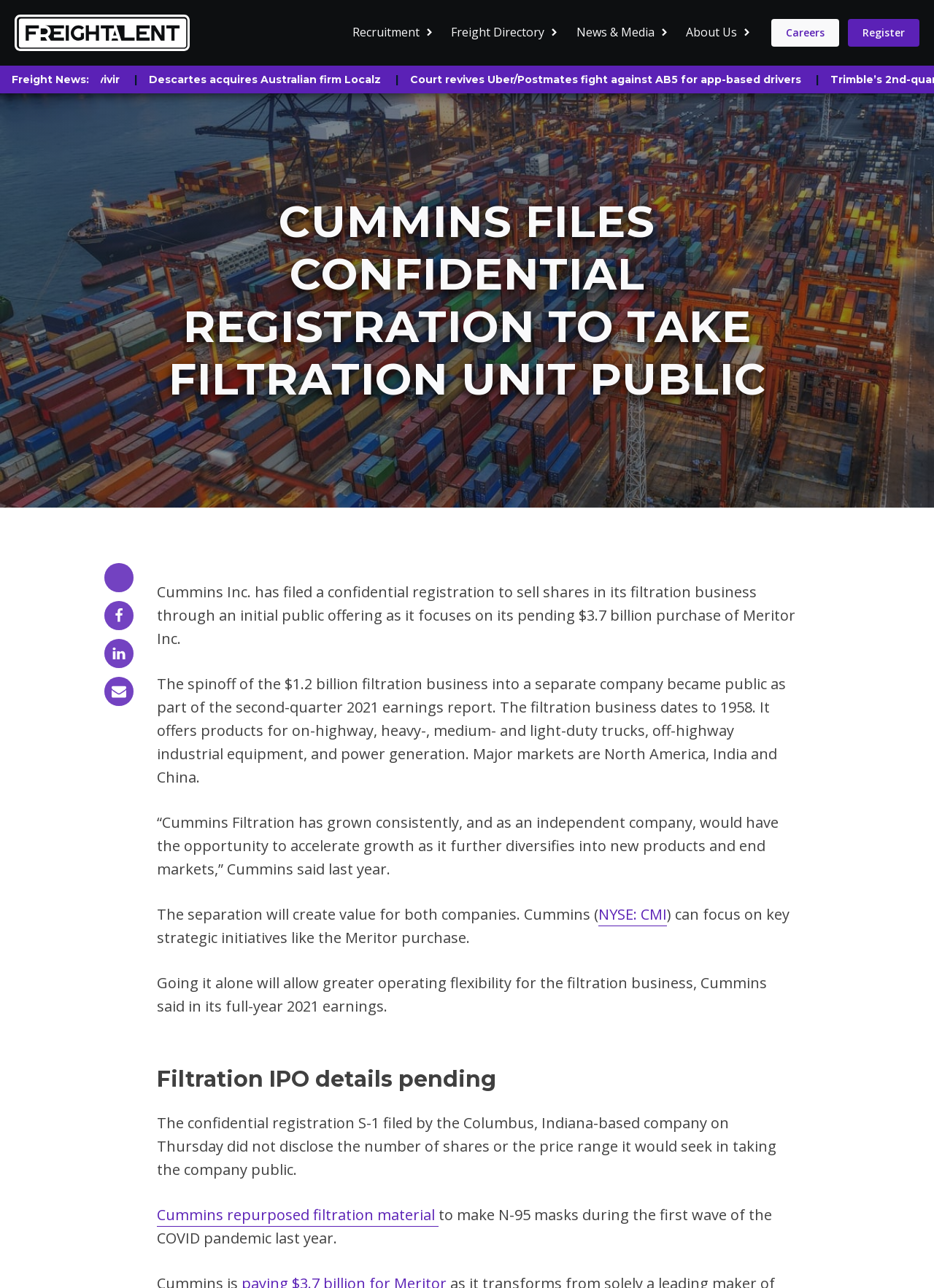Find the bounding box coordinates of the element you need to click on to perform this action: 'Read about Cummins files confidential registration to take filtration unit public'. The coordinates should be represented by four float values between 0 and 1, in the format [left, top, right, bottom].

[0.148, 0.152, 0.852, 0.315]